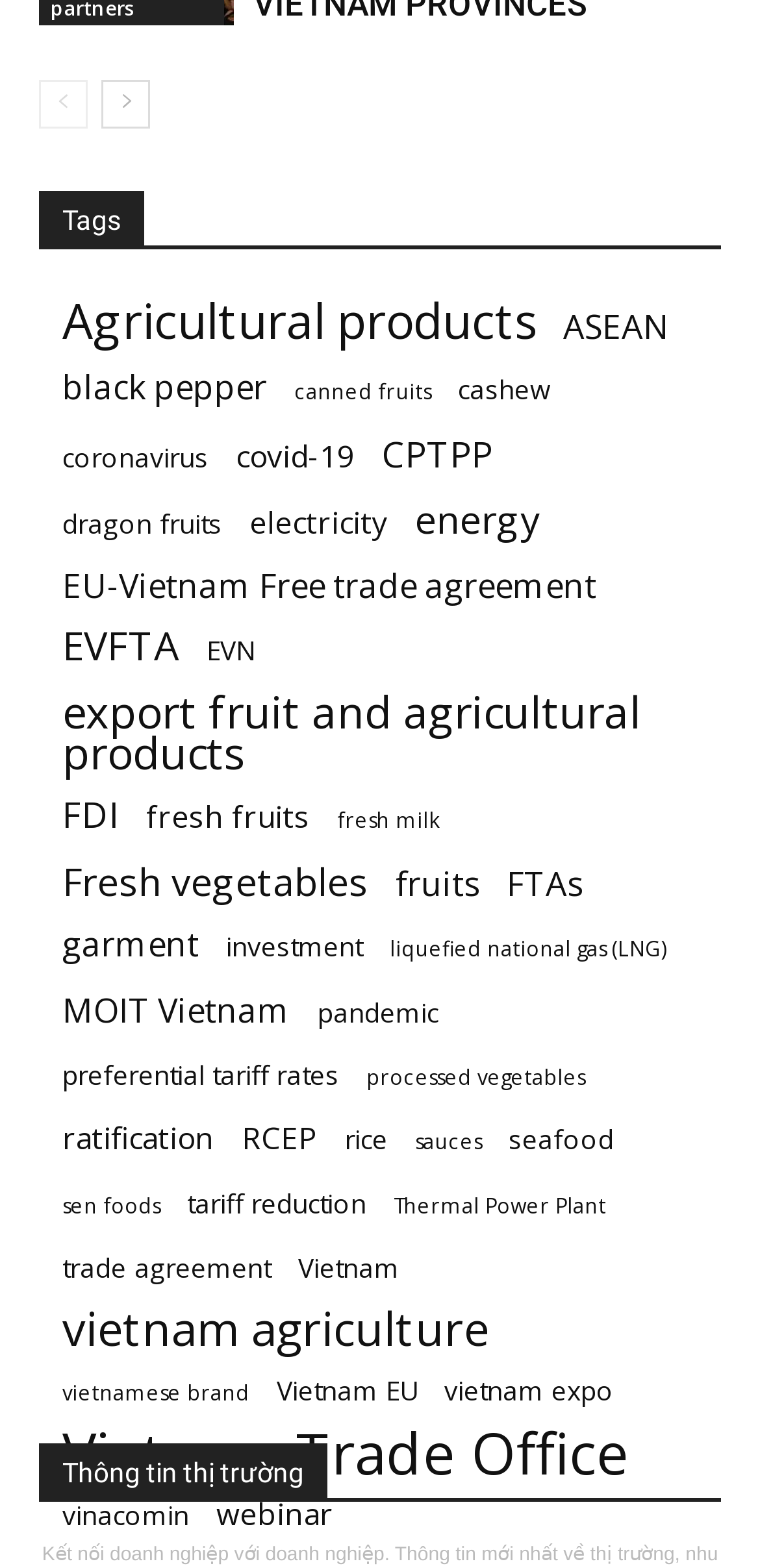Examine the screenshot and answer the question in as much detail as possible: What is the topic of the heading 'Thông tin thị trường'?

The heading 'Thông tin thị trường' is likely related to market information, as 'Thông tin thị trường' is Vietnamese for 'market information'.